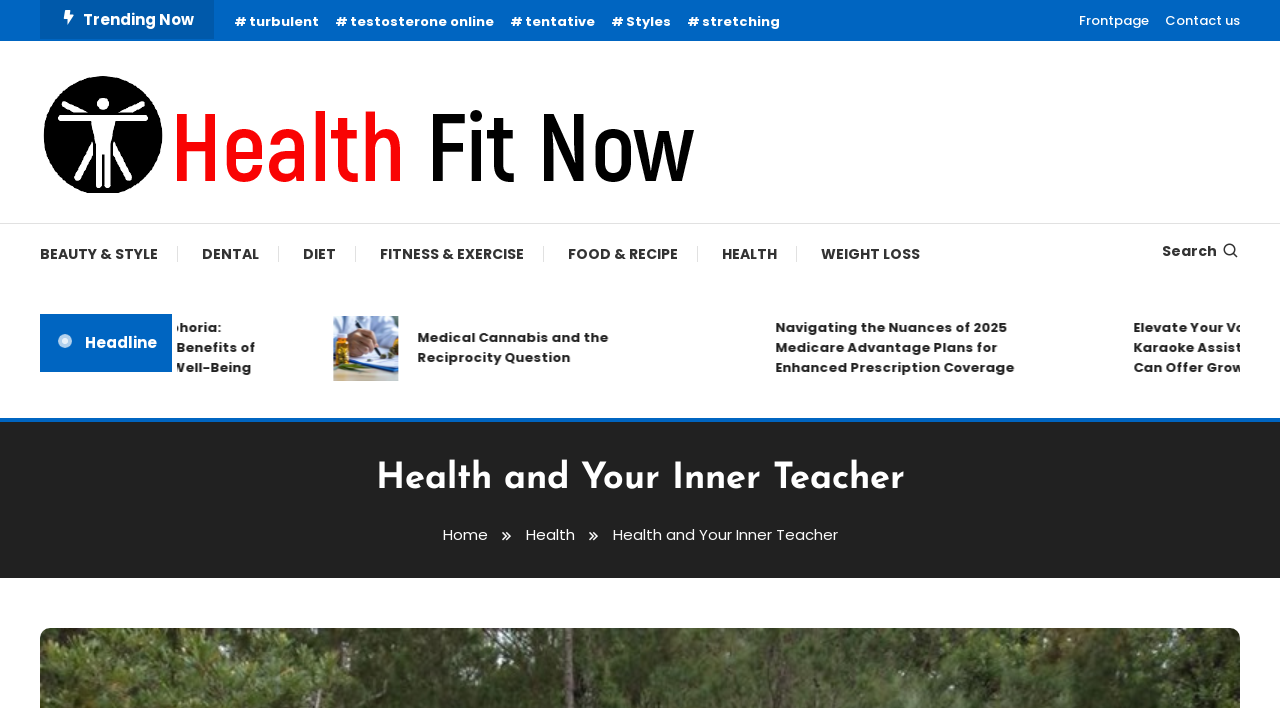Find the bounding box coordinates for the area that should be clicked to accomplish the instruction: "Visit the front page".

[0.843, 0.013, 0.898, 0.046]